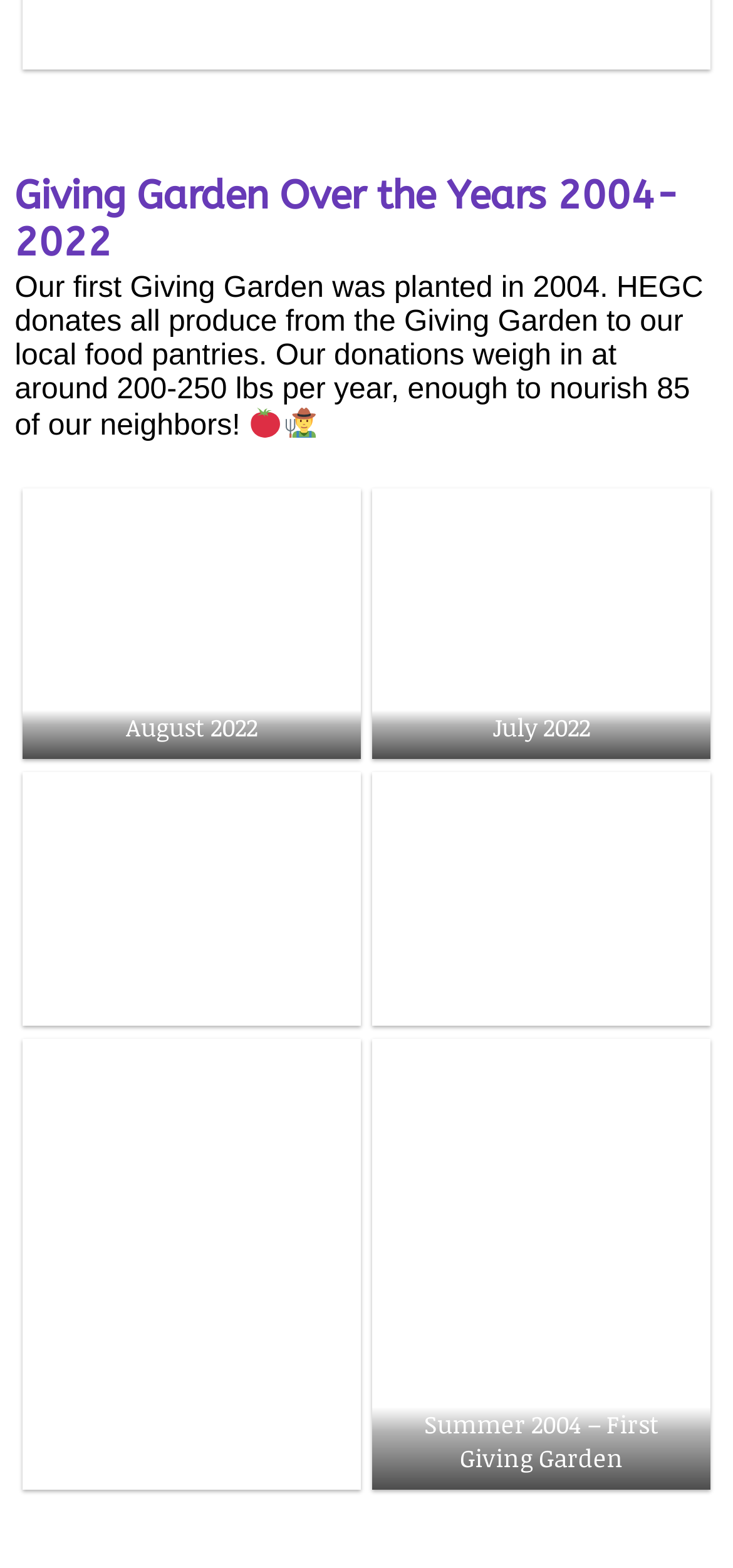Calculate the bounding box coordinates of the UI element given the description: "parent_node: July 2022".

[0.508, 0.311, 0.97, 0.484]